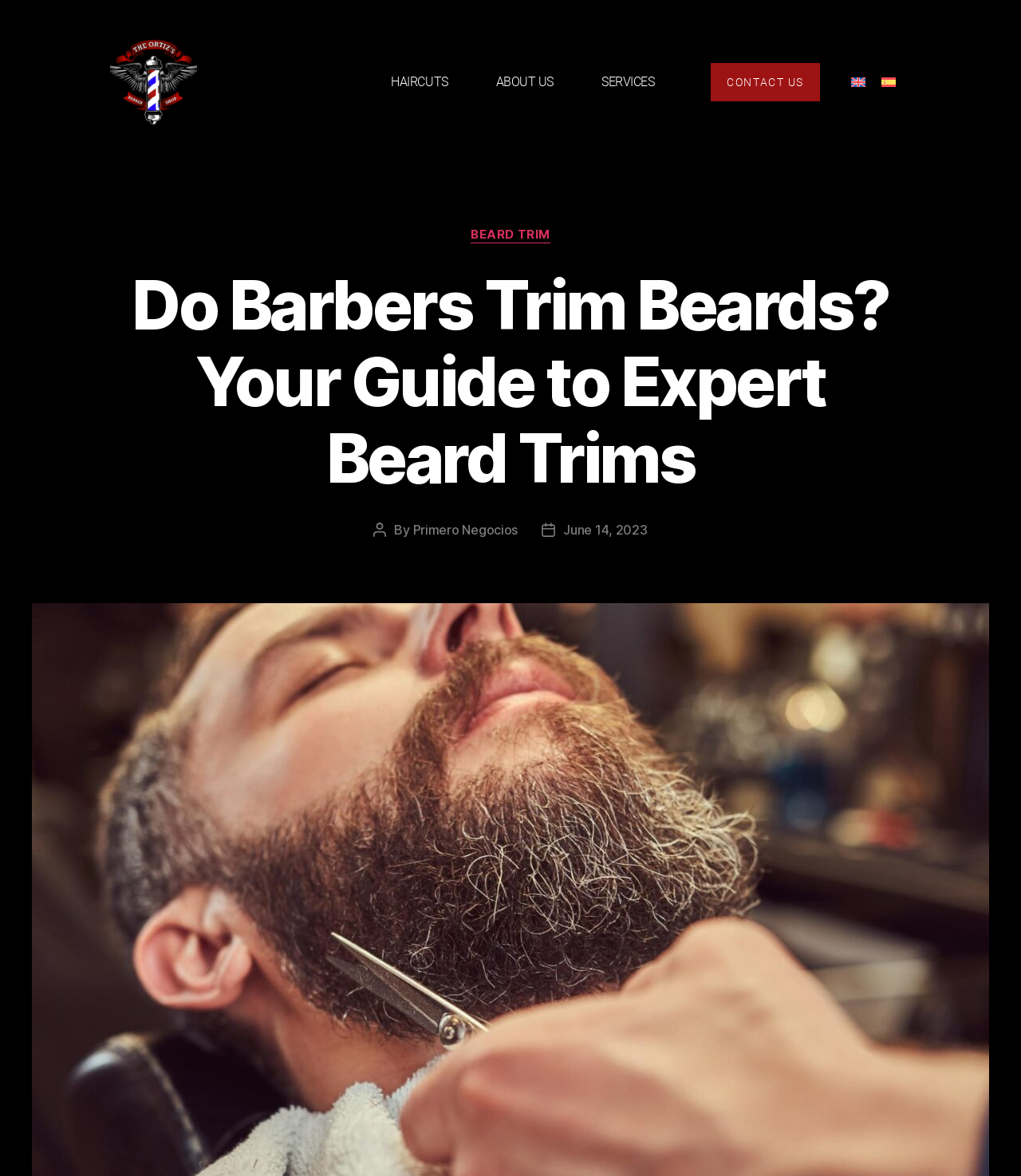Identify the bounding box coordinates of the specific part of the webpage to click to complete this instruction: "Select the 'HAIRCUTS' option".

[0.375, 0.059, 0.447, 0.081]